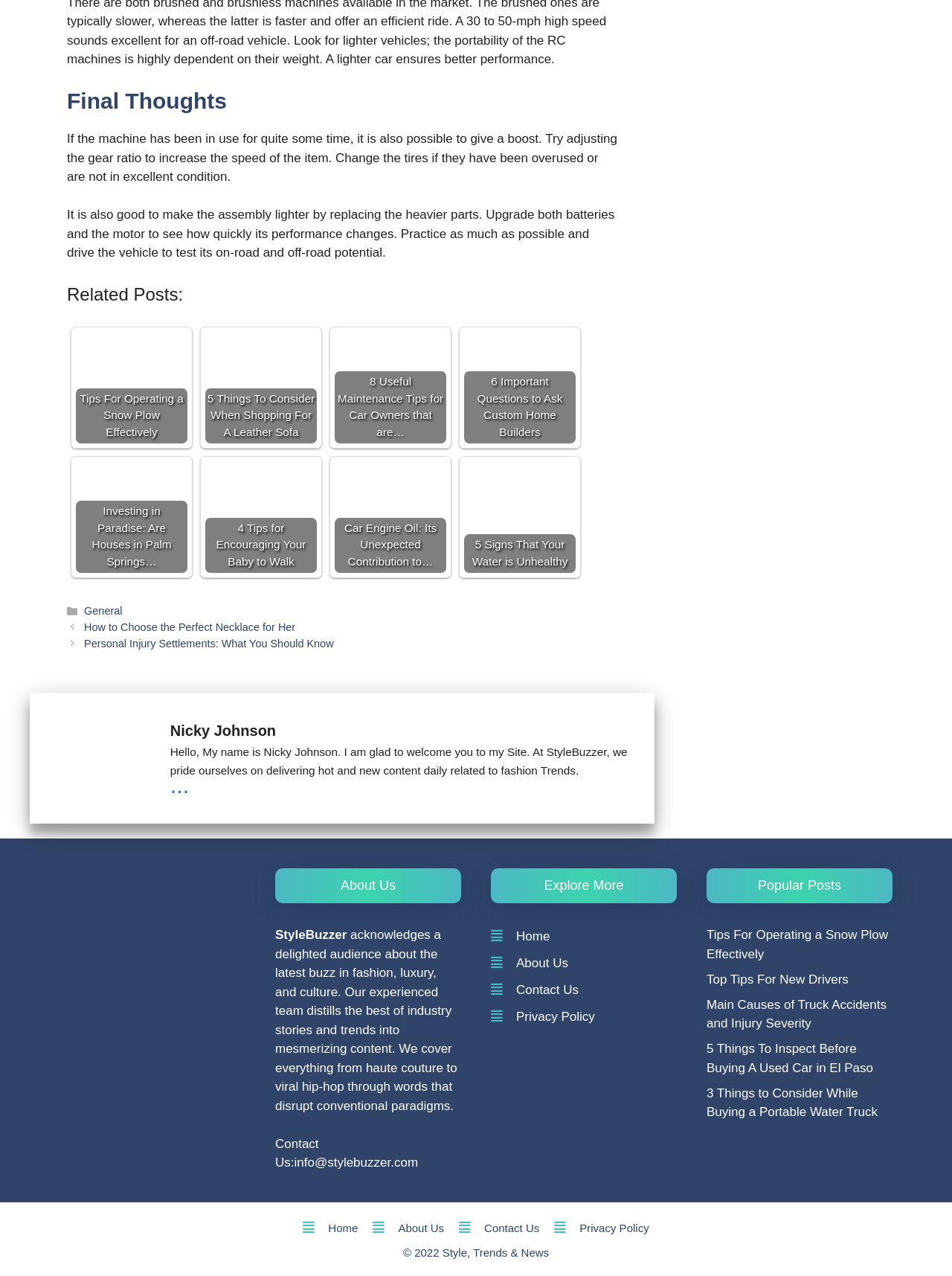Pinpoint the bounding box coordinates of the area that must be clicked to complete this instruction: "View popular posts".

[0.742, 0.68, 0.938, 0.708]